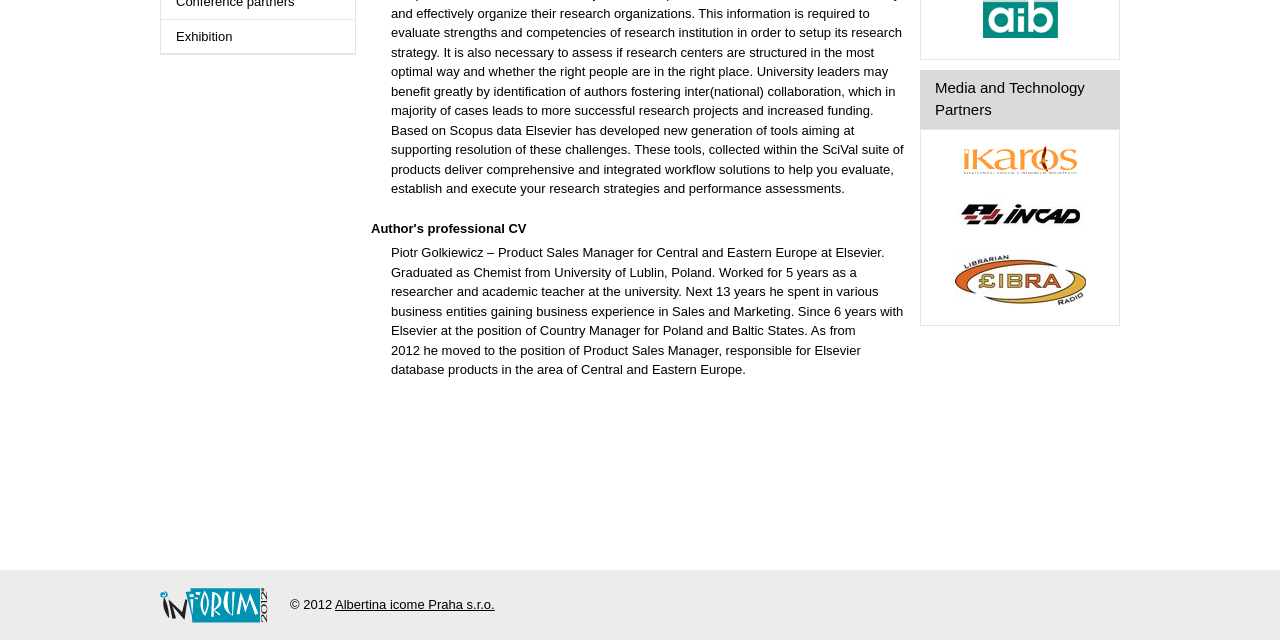Using the provided element description, identify the bounding box coordinates as (top-left x, top-left y, bottom-right x, bottom-right y). Ensure all values are between 0 and 1. Description: Albertina icome Praha s.r.o.

[0.262, 0.933, 0.386, 0.956]